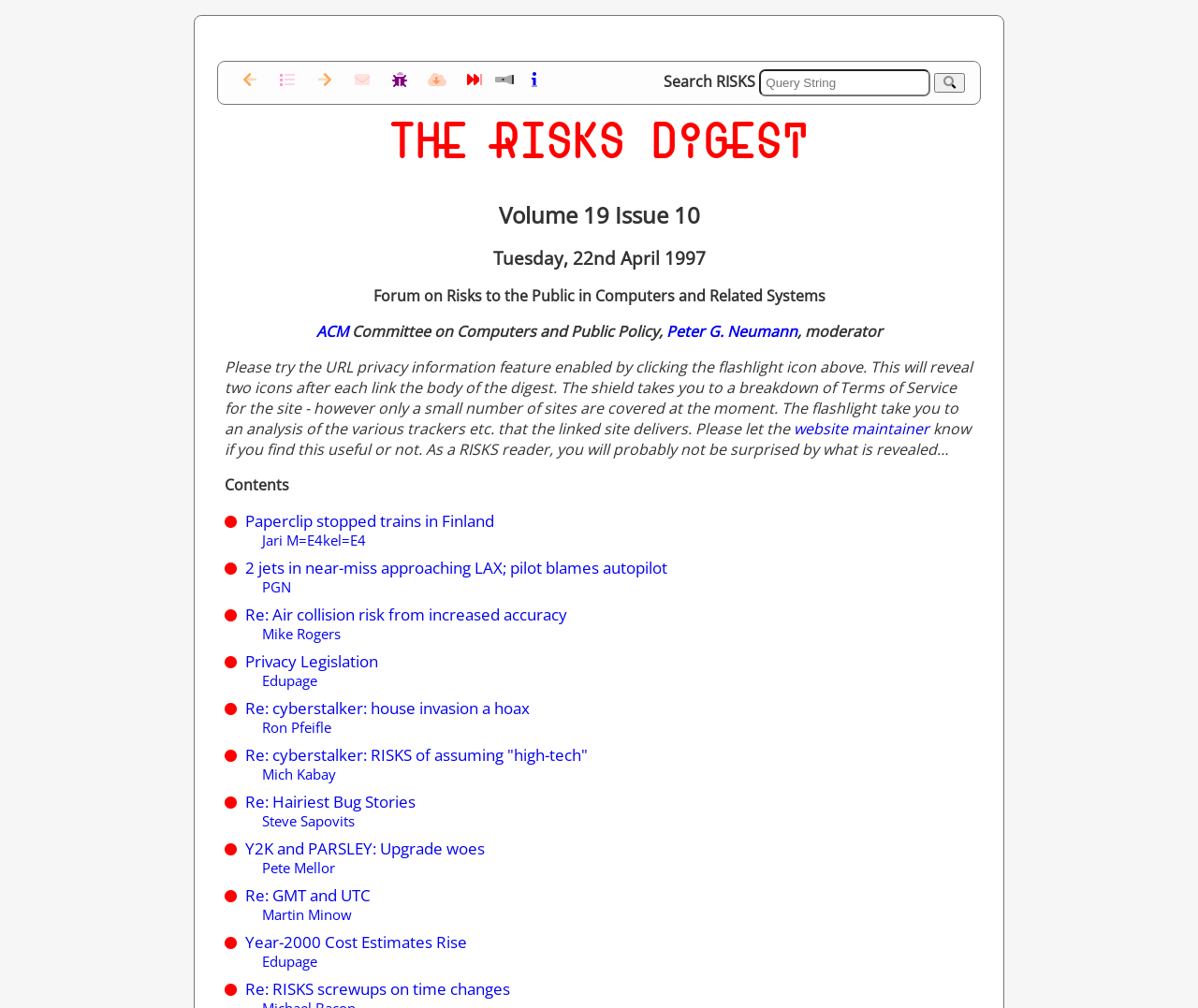Extract the main heading from the webpage content.

The RISKS Digest

Volume 19 Issue 10